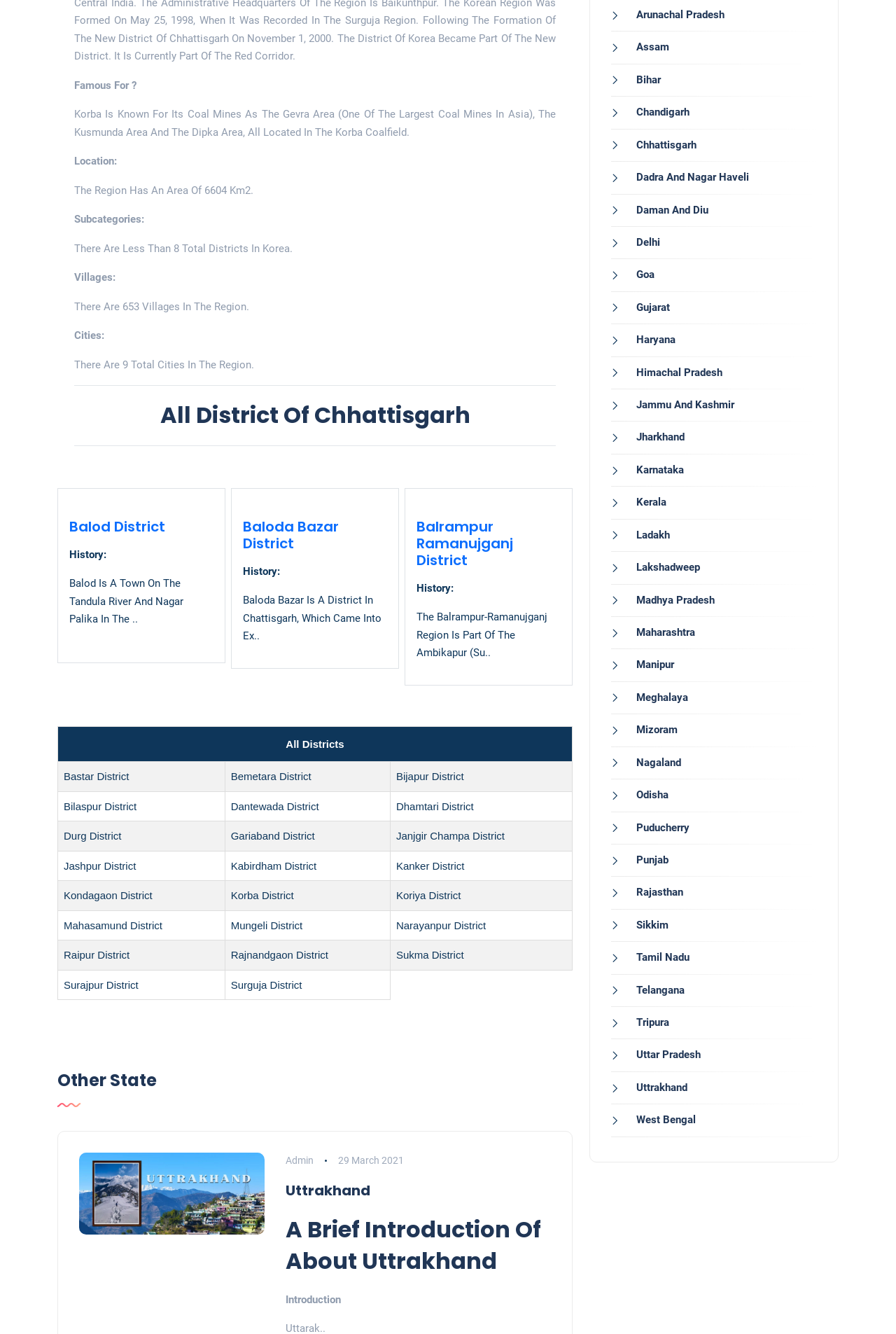From the webpage screenshot, identify the region described by Bastar District. Provide the bounding box coordinates as (top-left x, top-left y, bottom-right x, bottom-right y), with each value being a floating point number between 0 and 1.

[0.071, 0.578, 0.144, 0.586]